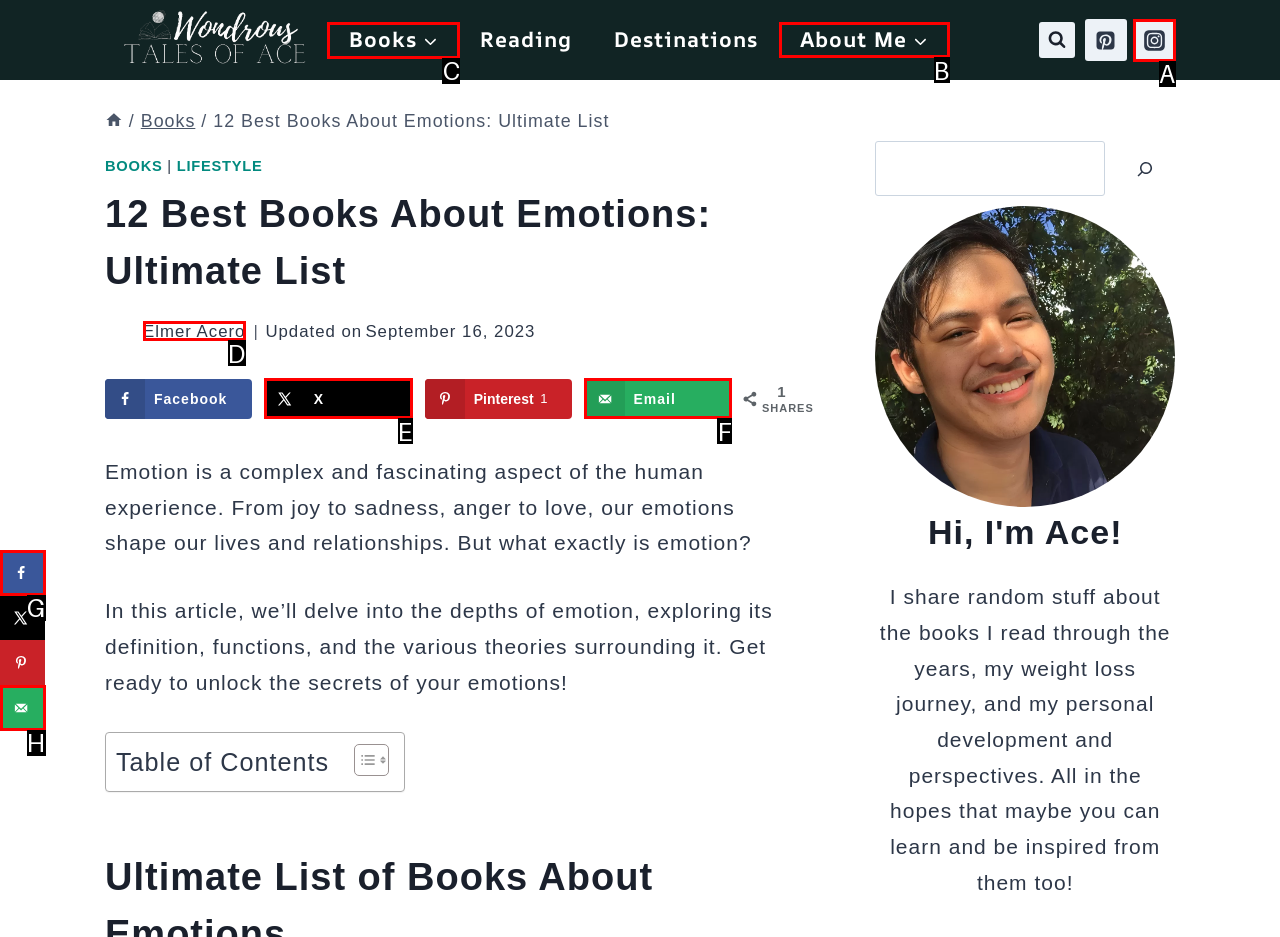Which UI element should be clicked to perform the following task: Click on the 'Books' link in the primary navigation? Answer with the corresponding letter from the choices.

C